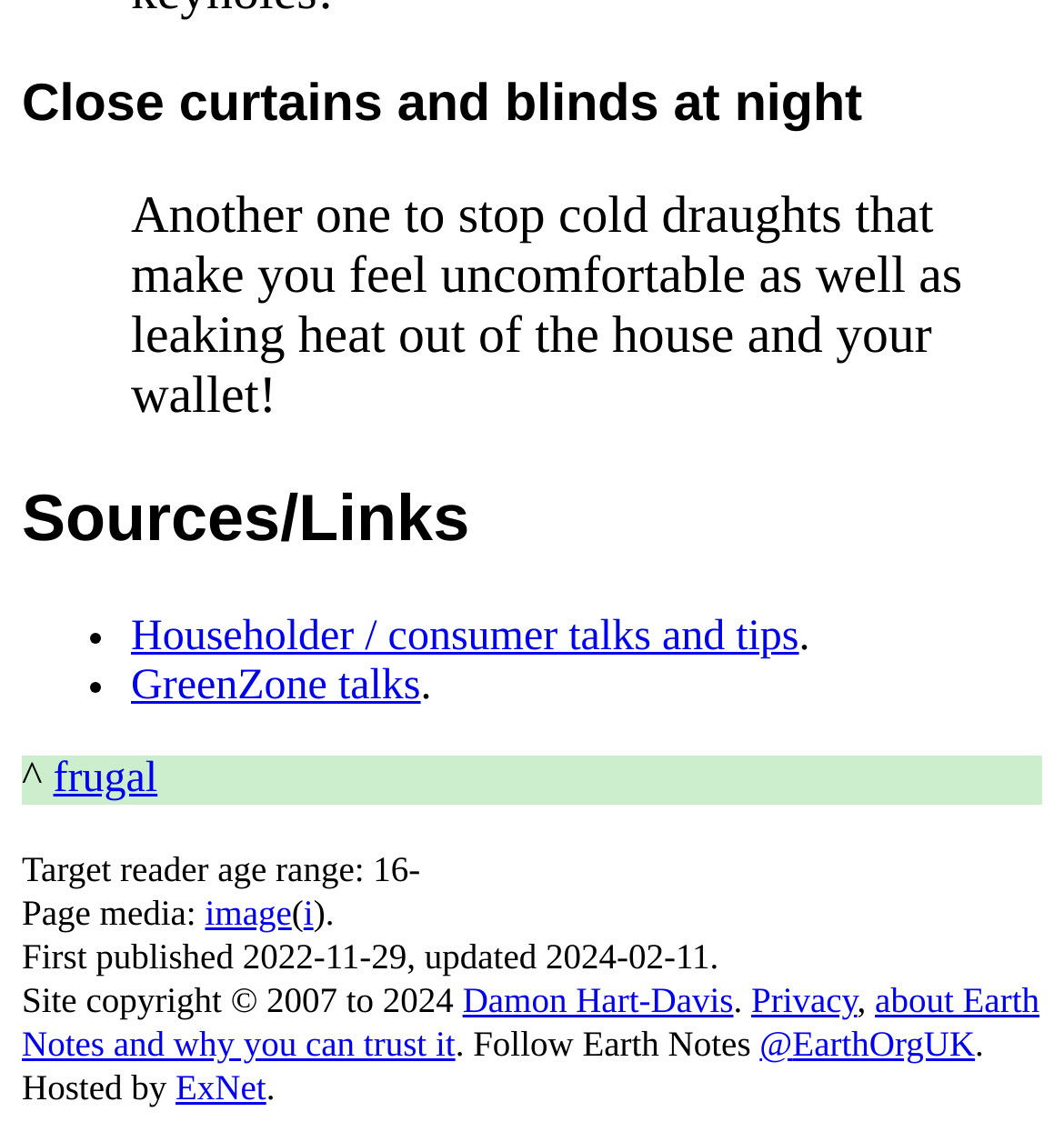Show the bounding box coordinates for the element that needs to be clicked to execute the following instruction: "Visit the page about 'GreenZone talks'". Provide the coordinates in the form of four float numbers between 0 and 1, i.e., [left, top, right, bottom].

[0.123, 0.585, 0.395, 0.626]